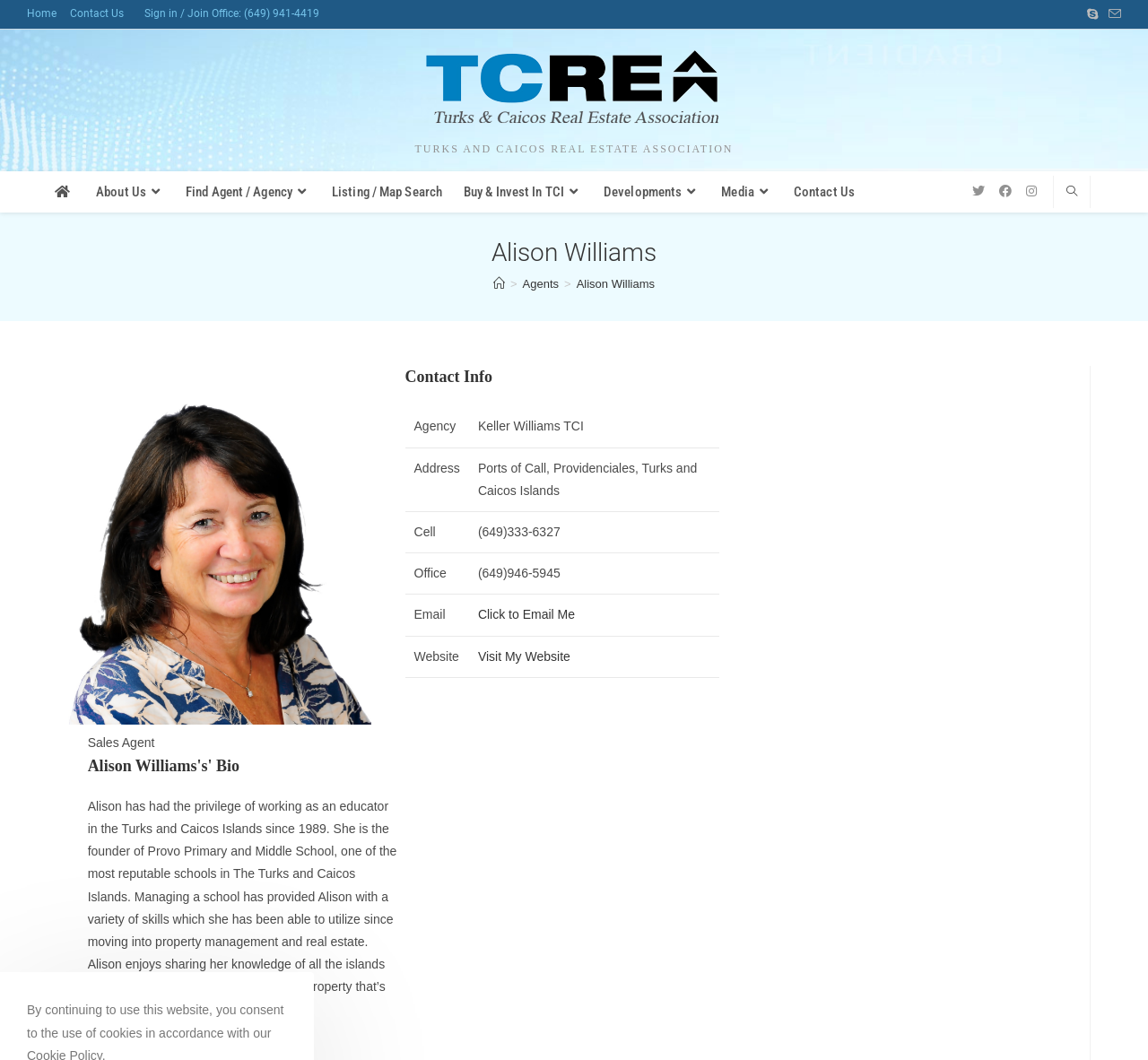Examine the screenshot and answer the question in as much detail as possible: What is Alison's profession?

I found the answer by looking at the static text 'Sales Agent' which is located below the heading 'Alison Williams' and above the bio section.